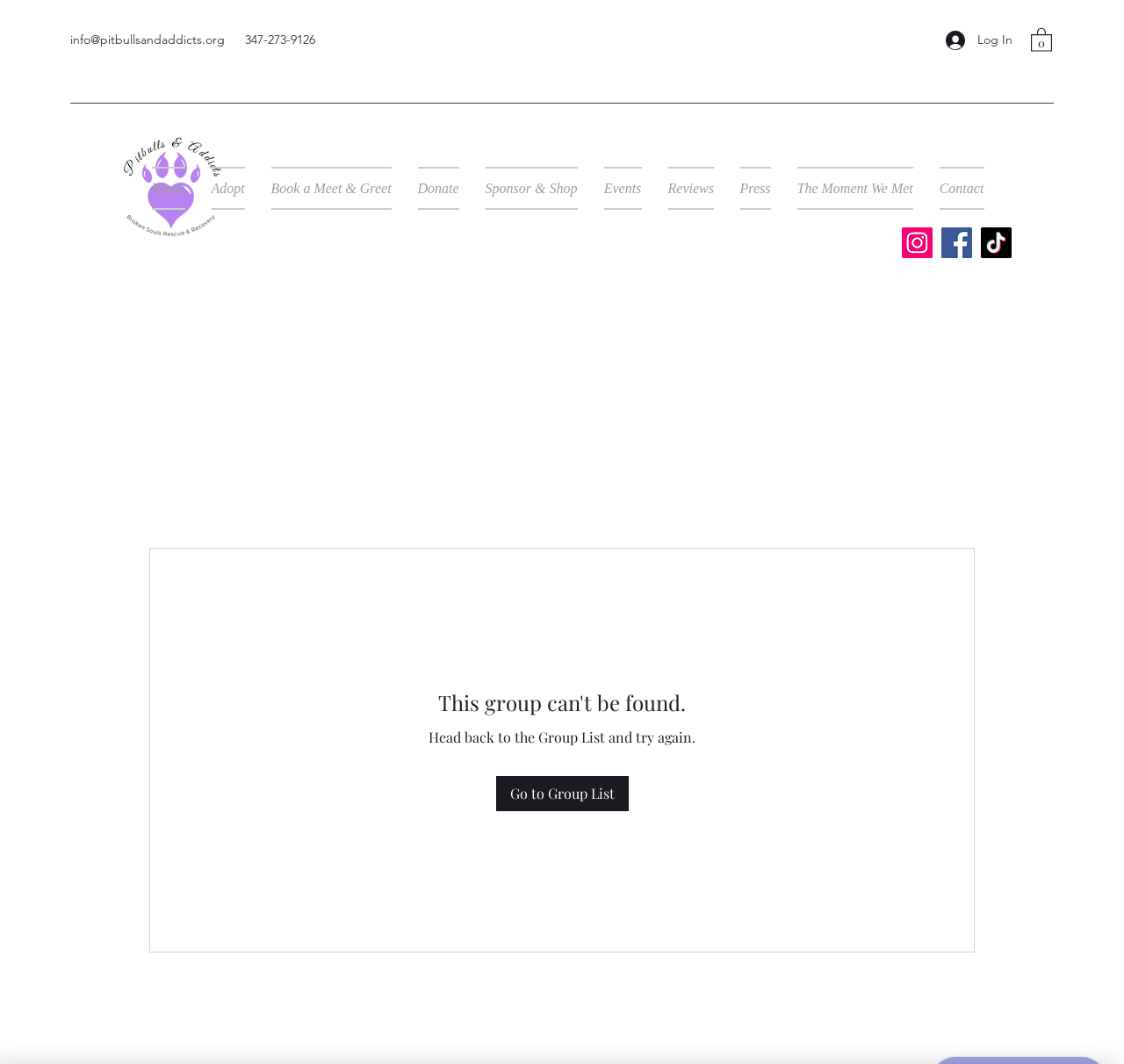Provide the bounding box for the UI element matching this description: "Events".

[0.525, 0.156, 0.582, 0.197]